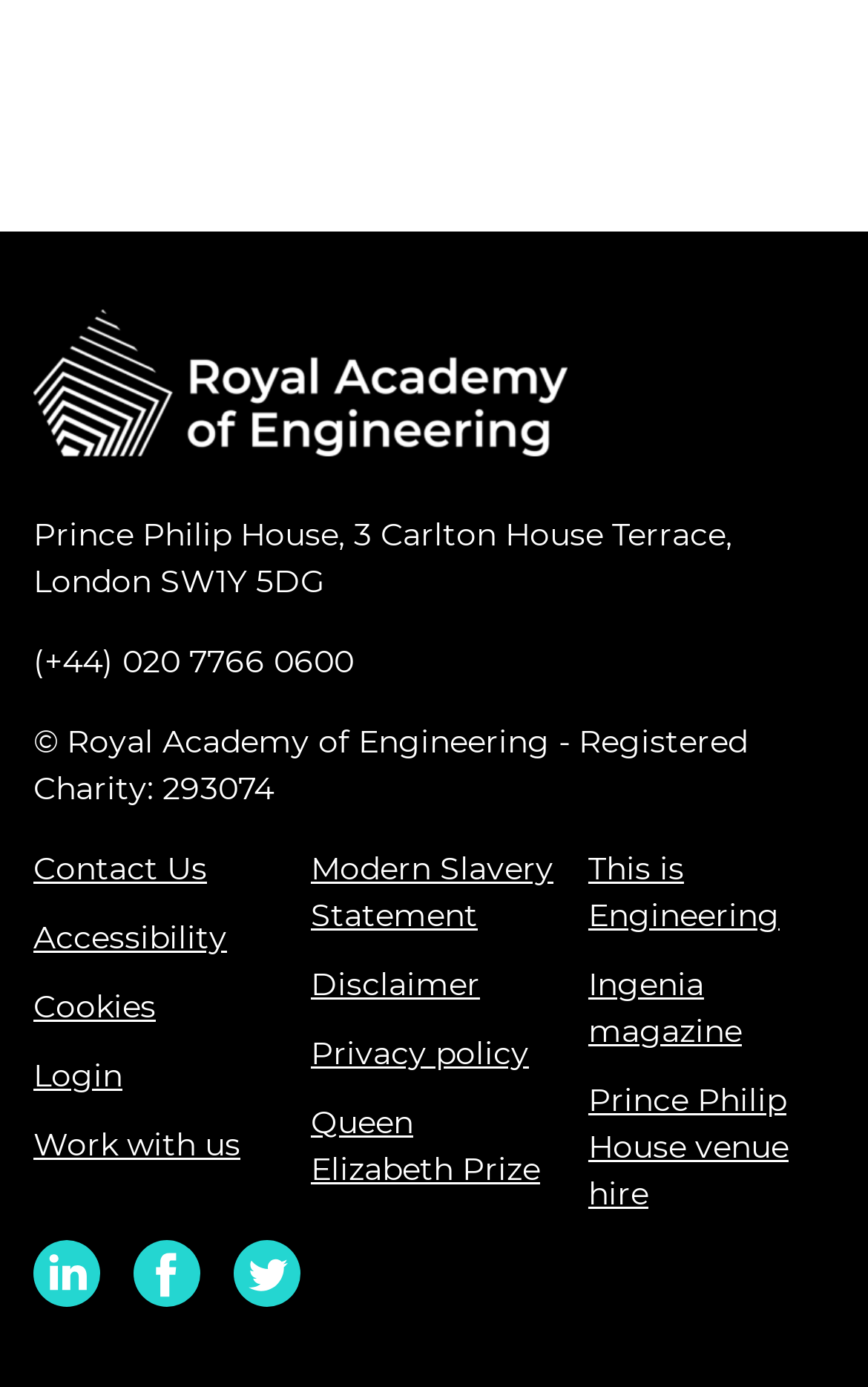Bounding box coordinates are given in the format (top-left x, top-left y, bottom-right x, bottom-right y). All values should be floating point numbers between 0 and 1. Provide the bounding box coordinate for the UI element described as: Menu Close

None